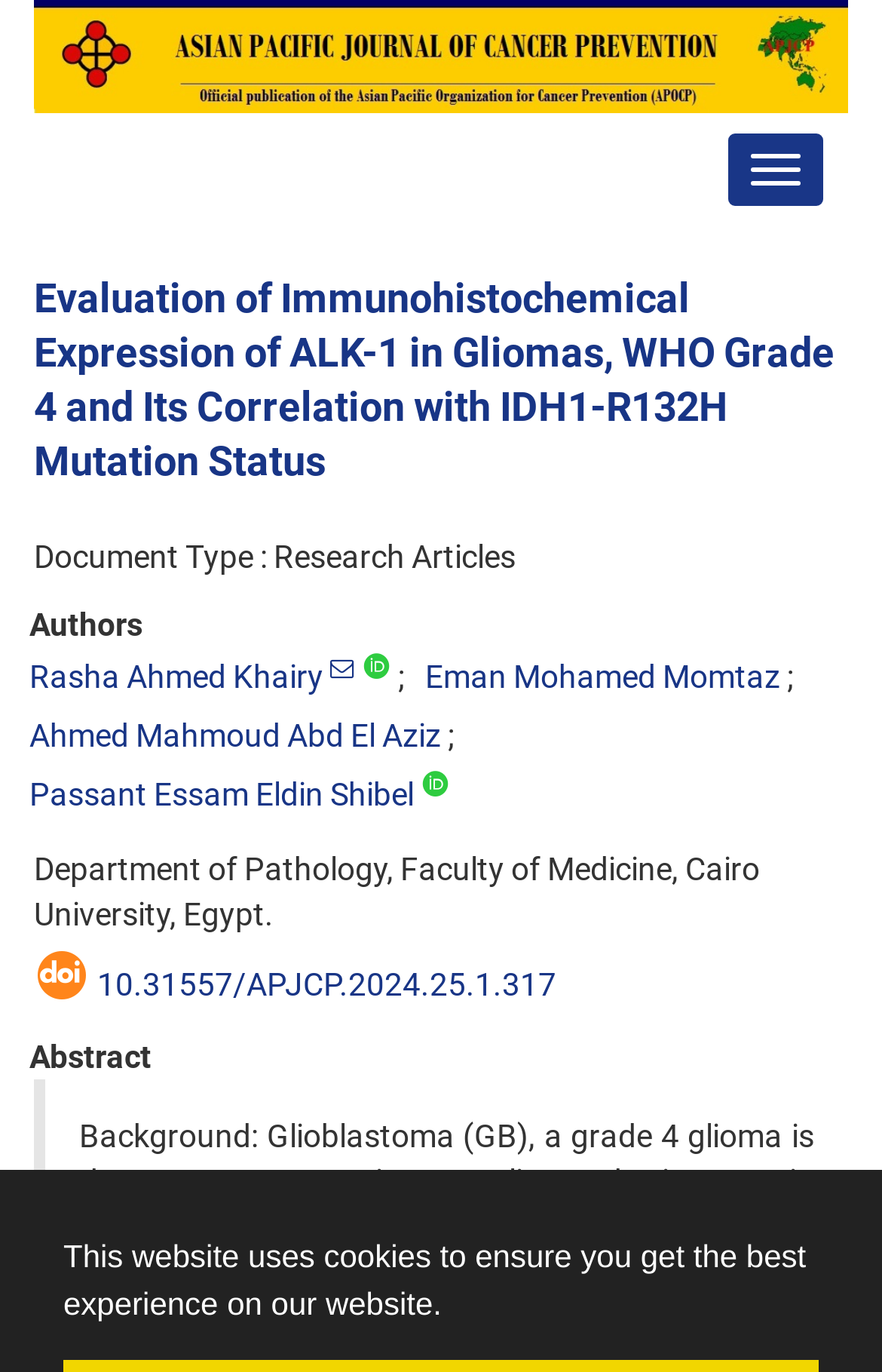Please identify the bounding box coordinates of the element on the webpage that should be clicked to follow this instruction: "view the authors". The bounding box coordinates should be given as four float numbers between 0 and 1, formatted as [left, top, right, bottom].

[0.033, 0.481, 0.367, 0.507]